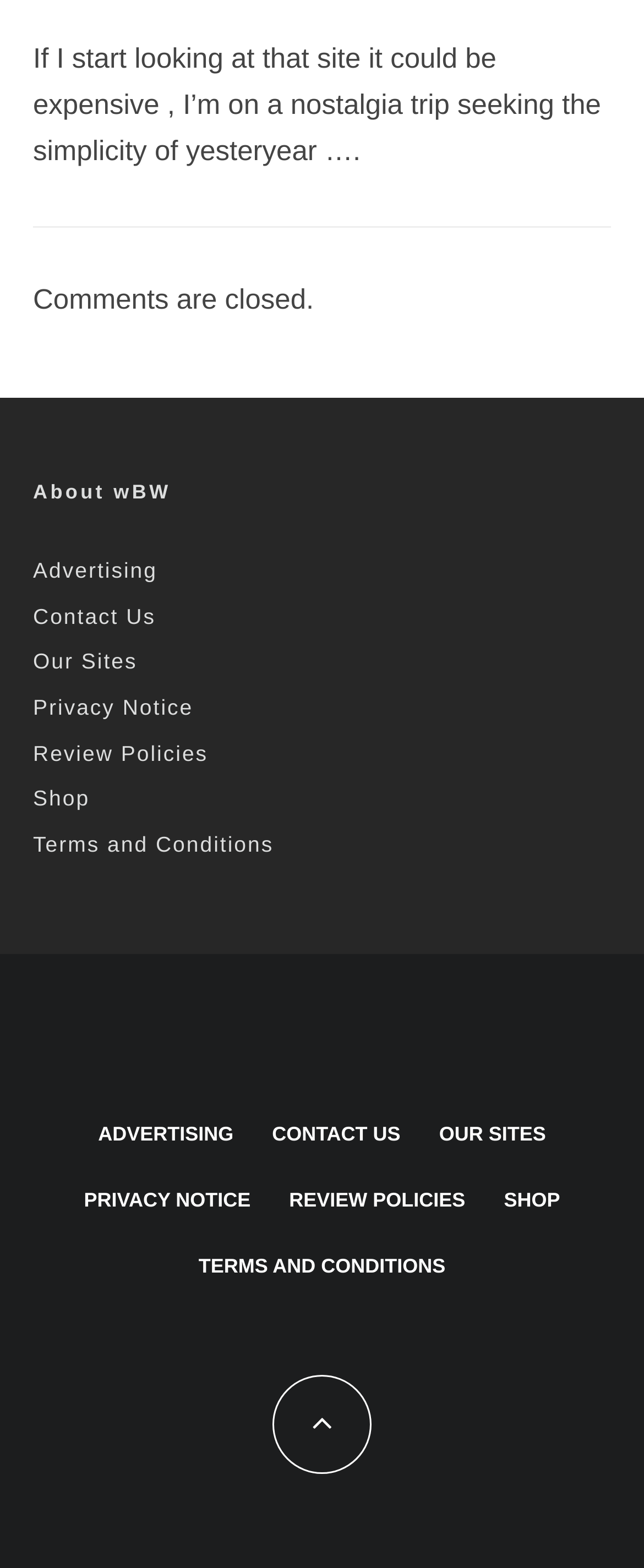Find the bounding box coordinates of the area that needs to be clicked in order to achieve the following instruction: "Go to Contact Us". The coordinates should be specified as four float numbers between 0 and 1, i.e., [left, top, right, bottom].

[0.422, 0.714, 0.622, 0.735]